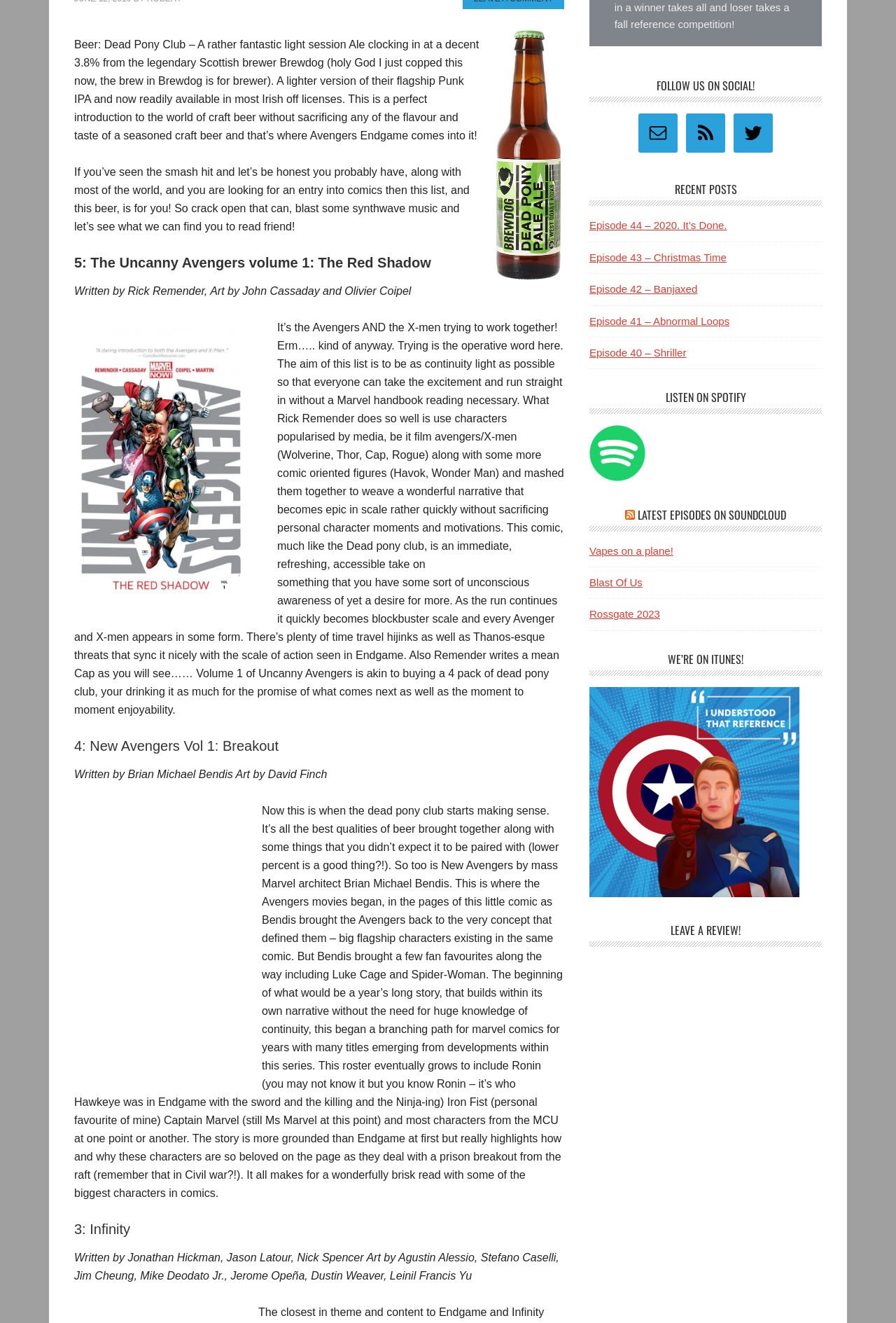Based on the provided description, "Episode 41 – Abnormal Loops", find the bounding box of the corresponding UI element in the screenshot.

[0.658, 0.238, 0.814, 0.247]